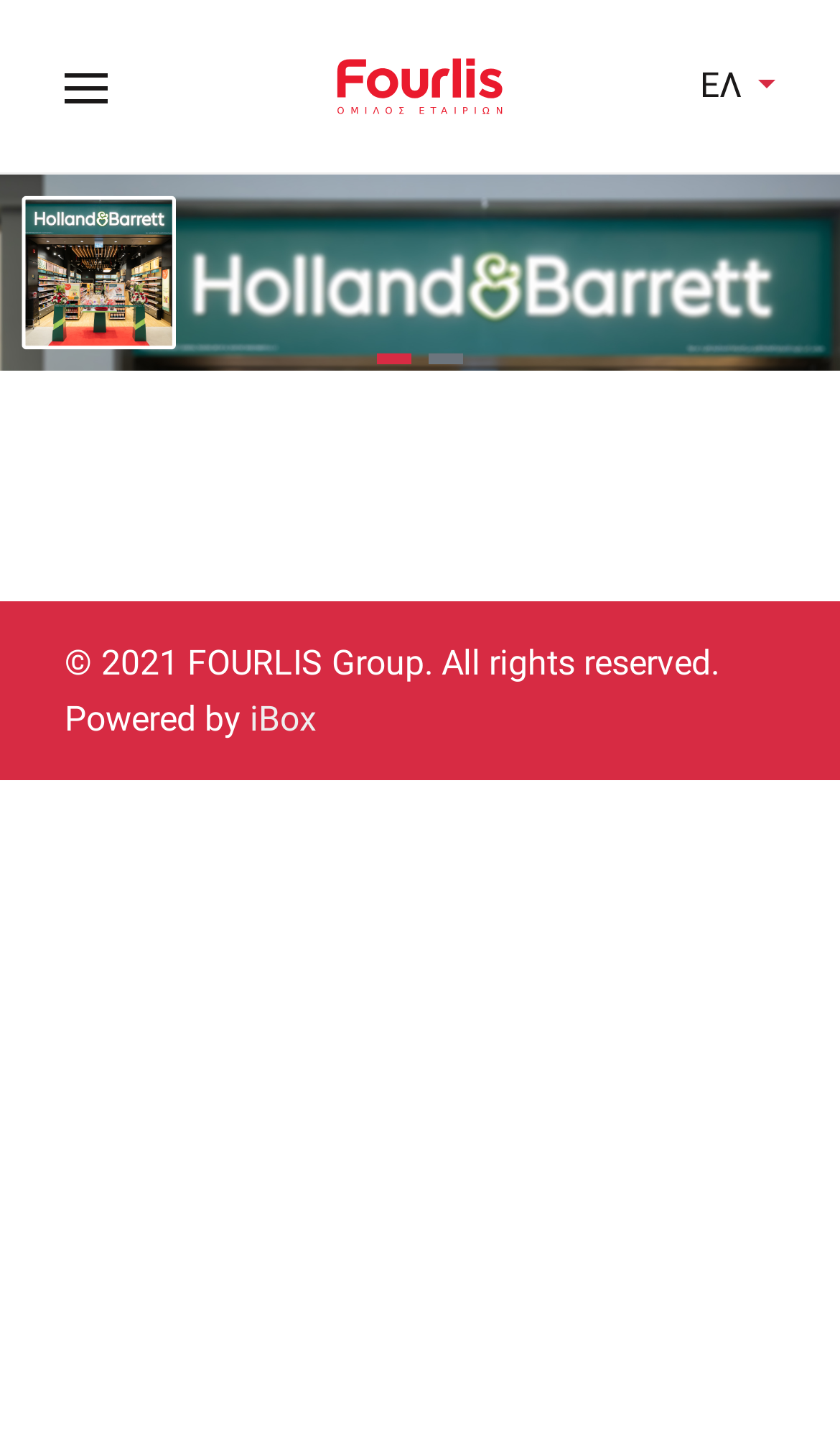Locate the UI element described by iBox and provide its bounding box coordinates. Use the format (top-left x, top-left y, bottom-right x, bottom-right y) with all values as floating point numbers between 0 and 1.

[0.297, 0.487, 0.377, 0.516]